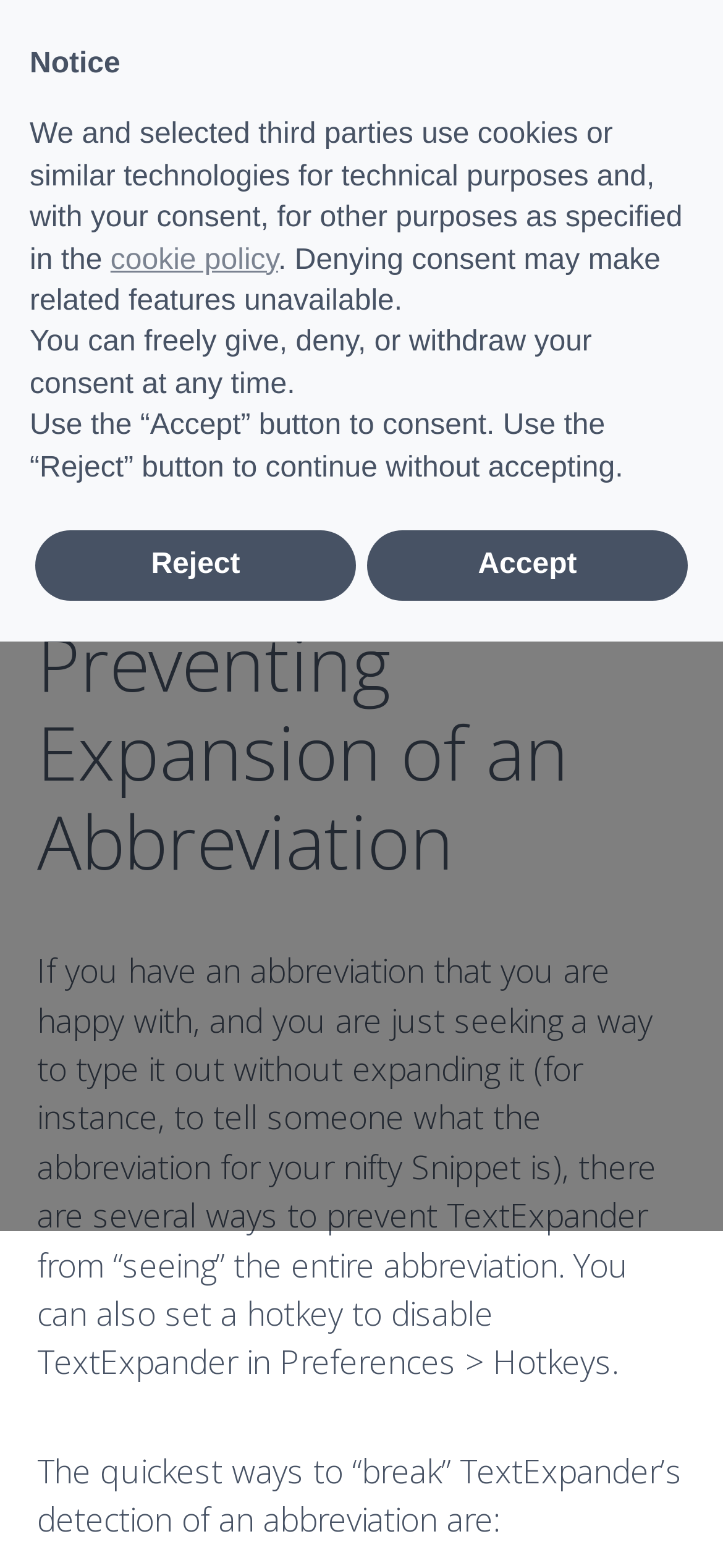Indicate the bounding box coordinates of the element that must be clicked to execute the instruction: "Click on the Menu button". The coordinates should be given as four float numbers between 0 and 1, i.e., [left, top, right, bottom].

[0.846, 0.061, 0.949, 0.08]